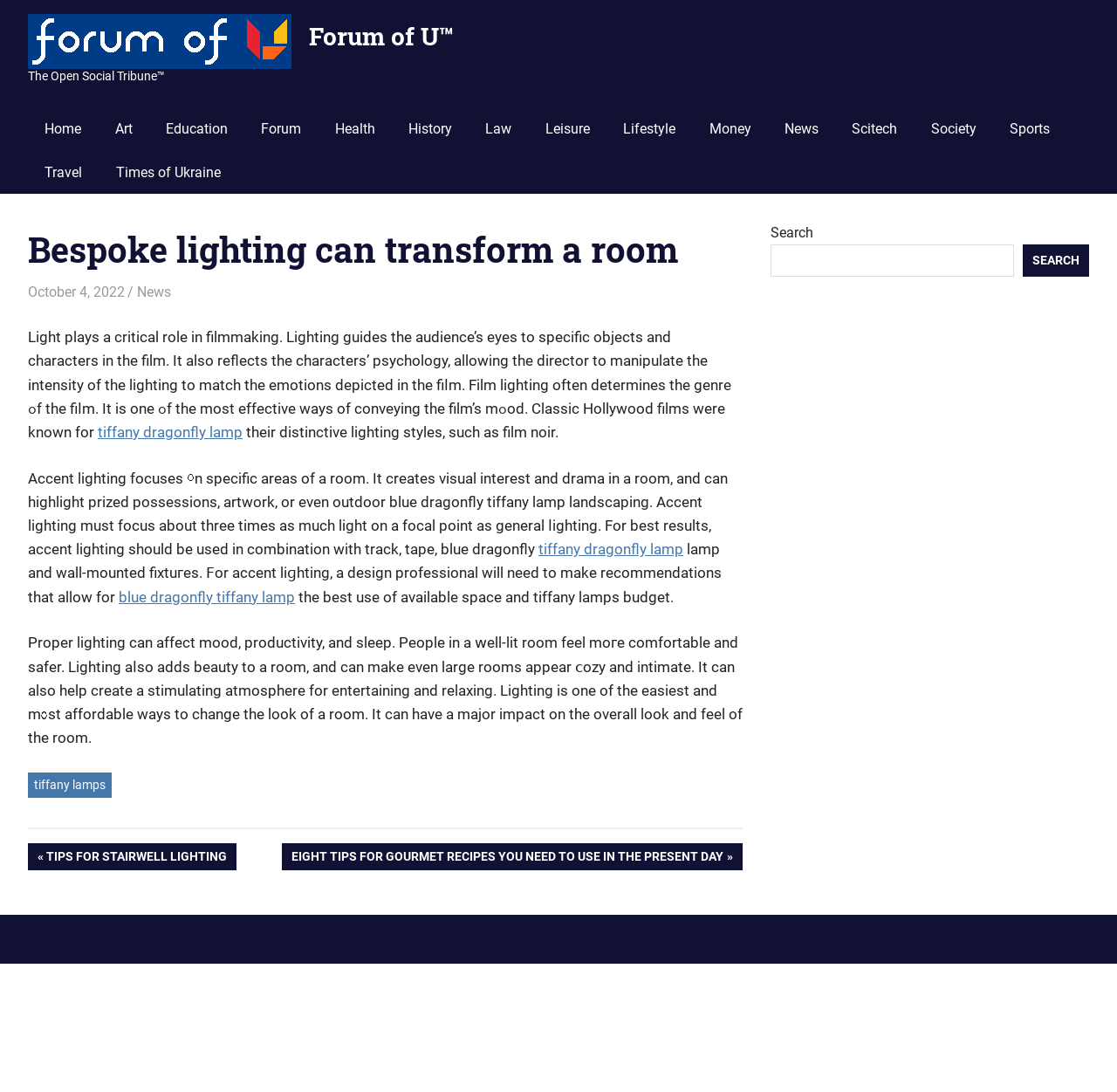What is the effect of proper lighting on people?
Please provide a comprehensive answer based on the visual information in the image.

I found the answer by looking at the StaticText element with the text 'Proper lighting can affect mood, productivity, and sleep. People in a well-lit room feel more comfortable and safer...' located at [0.025, 0.581, 0.665, 0.684]. The text explains the effect of proper lighting on people.